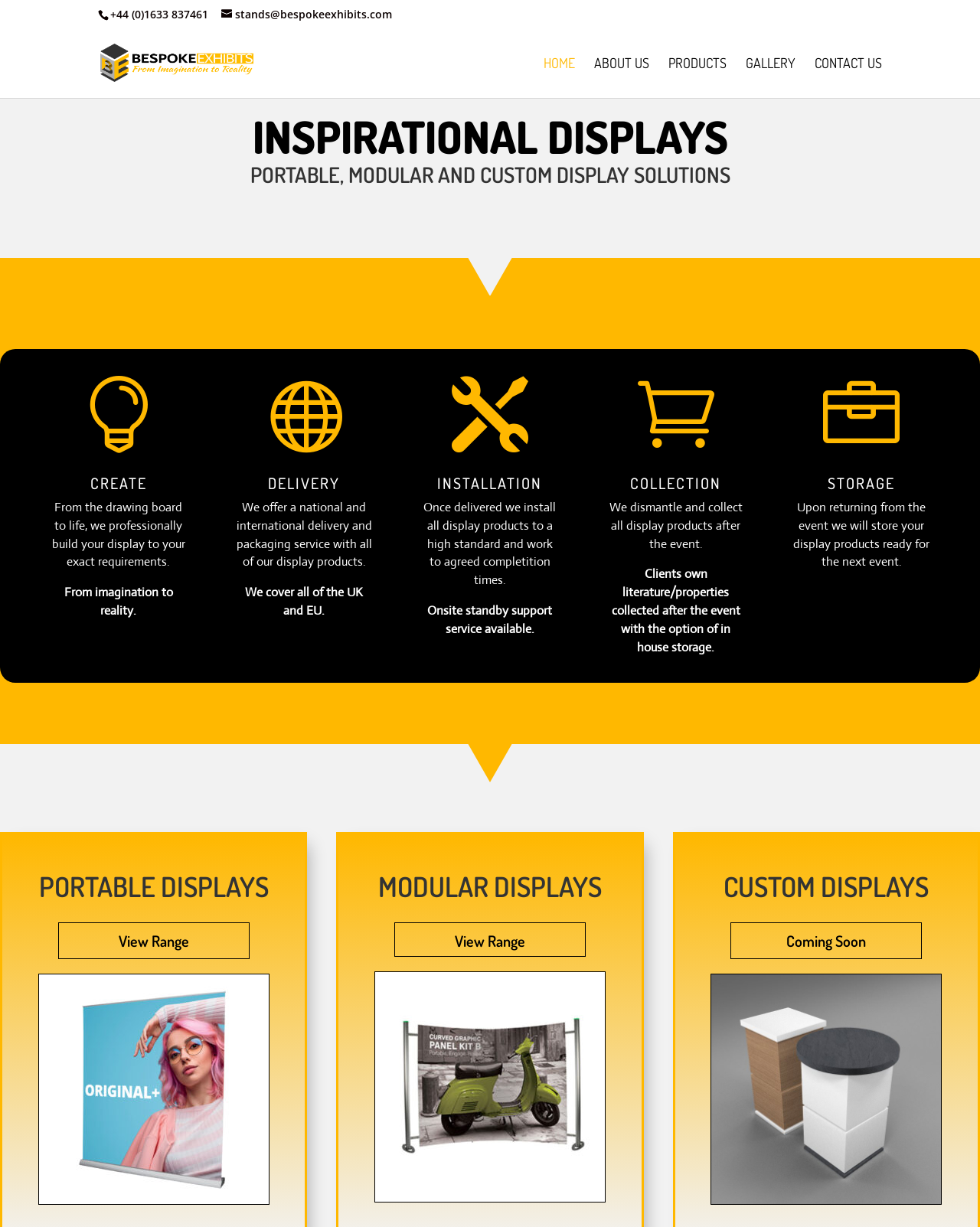Please determine the bounding box coordinates of the section I need to click to accomplish this instruction: "Click the 'HOME' link".

[0.555, 0.047, 0.587, 0.08]